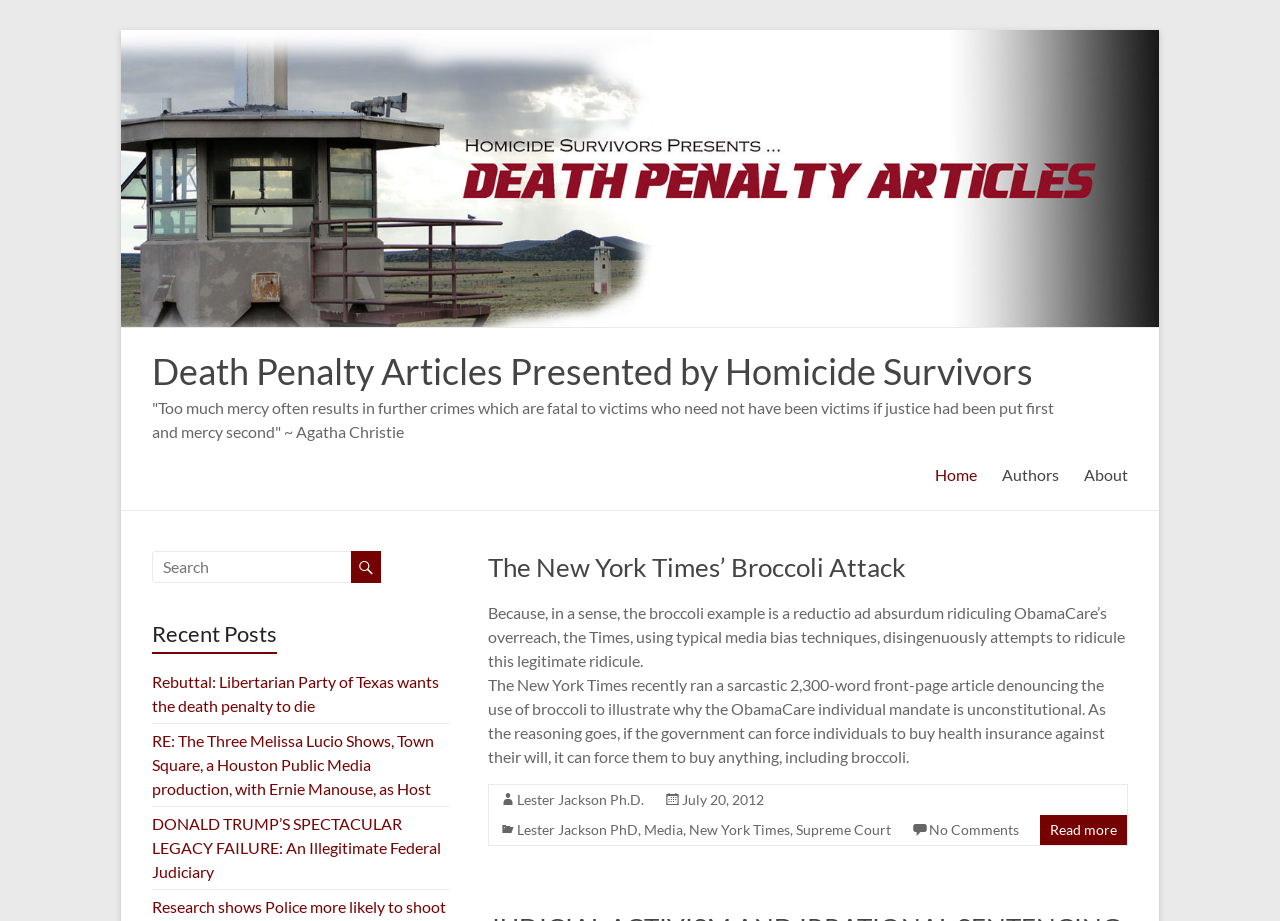Give a one-word or short phrase answer to this question: 
What is the topic of the article 'The New York Times’ Broccoli Attack'?

ObamaCare